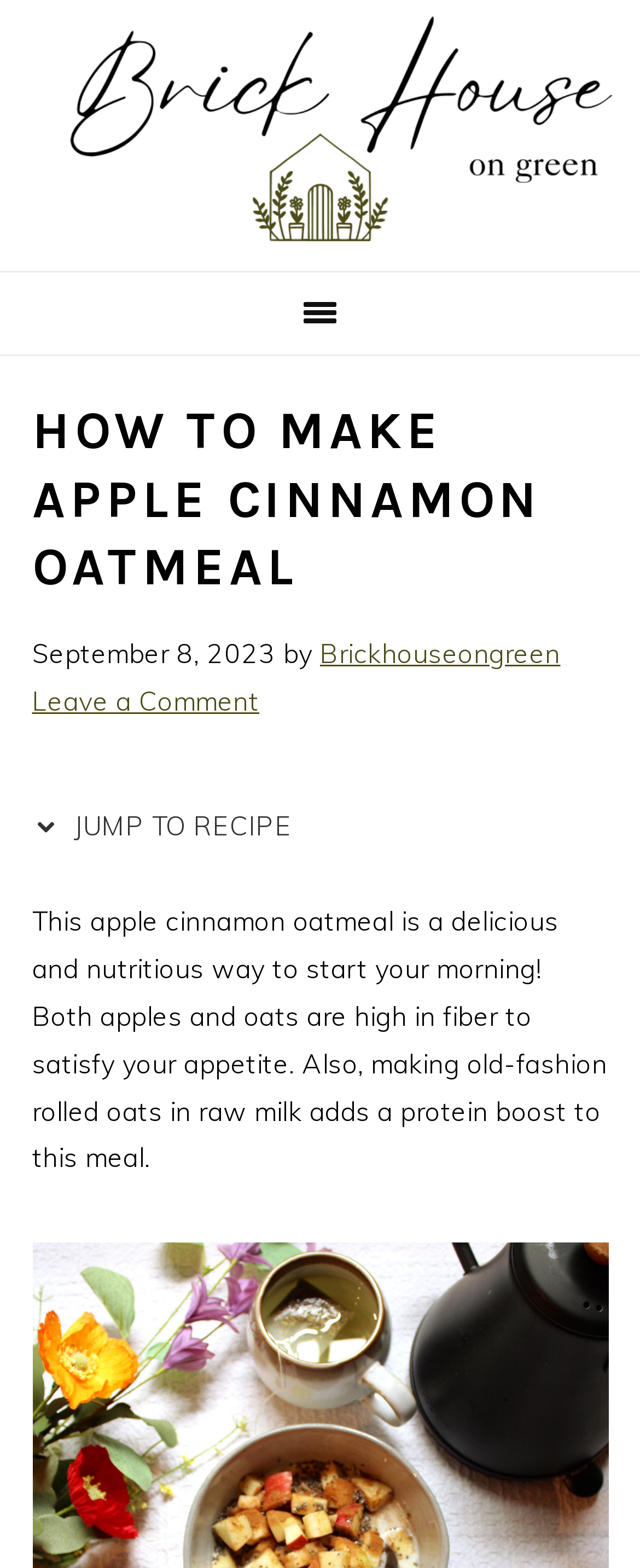Use a single word or phrase to answer the question: 
What is the nutritional benefit of apples in the oatmeal recipe?

High in fiber